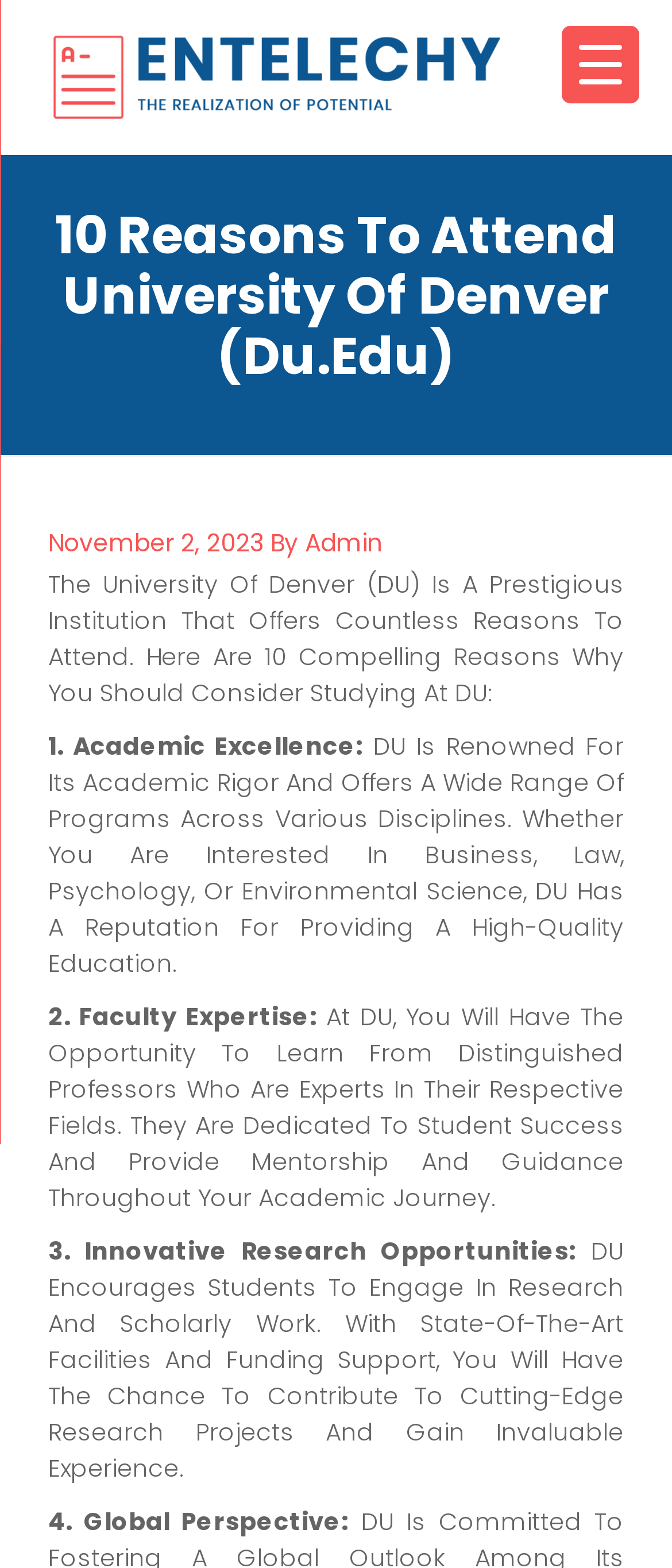Describe all significant elements and features of the webpage.

The webpage is about the University of Denver, highlighting 10 compelling reasons to attend the institution. At the top, there is a link and an image, both labeled "Entelechy", positioned side by side, taking up about 70% of the width of the page. Below them, there is a heading that spans the full width of the page, containing the title "10 Reasons To Attend University Of Denver (Du.Edu)".

Under the heading, there is a section with a posted date, "November 2, 2023", and an author, "Admin", positioned on the left side of the page. To the right of the author, there is a brief introduction to the University of Denver, describing it as a prestigious institution with countless reasons to attend.

The main content of the page is divided into sections, each highlighting a reason to attend the university. The first reason, "Academic Excellence", is described in a paragraph, followed by the second reason, "Faculty Expertise", and so on. There are four reasons listed on the page, with the fourth reason being "Global Perspective". Each reason is described in a paragraph, and they are positioned one below the other, taking up about 90% of the width of the page.

On the top right corner of the page, there is a button labeled "Menu Trigger", which controls a menu container.